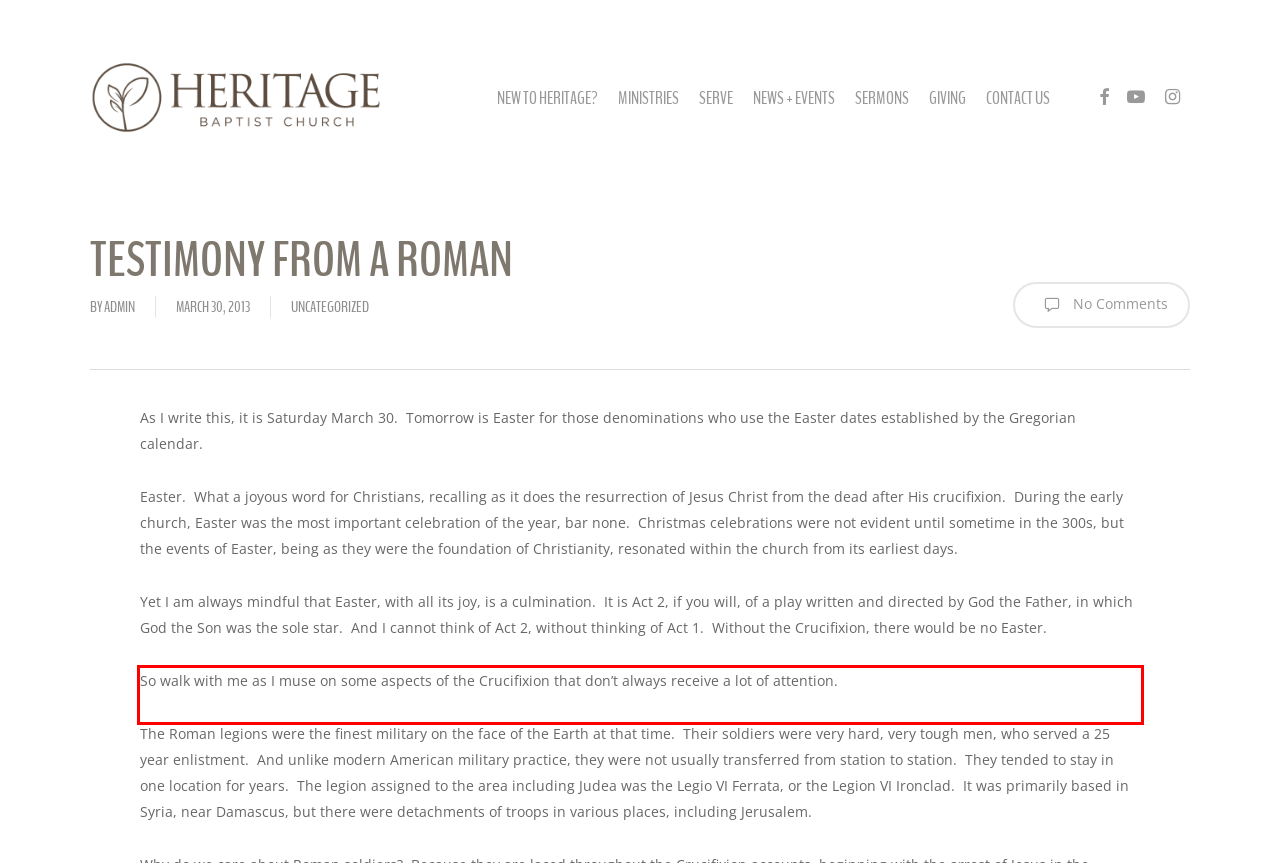Given a webpage screenshot, locate the red bounding box and extract the text content found inside it.

So walk with me as I muse on some aspects of the Crucifixion that don’t always receive a lot of attention.